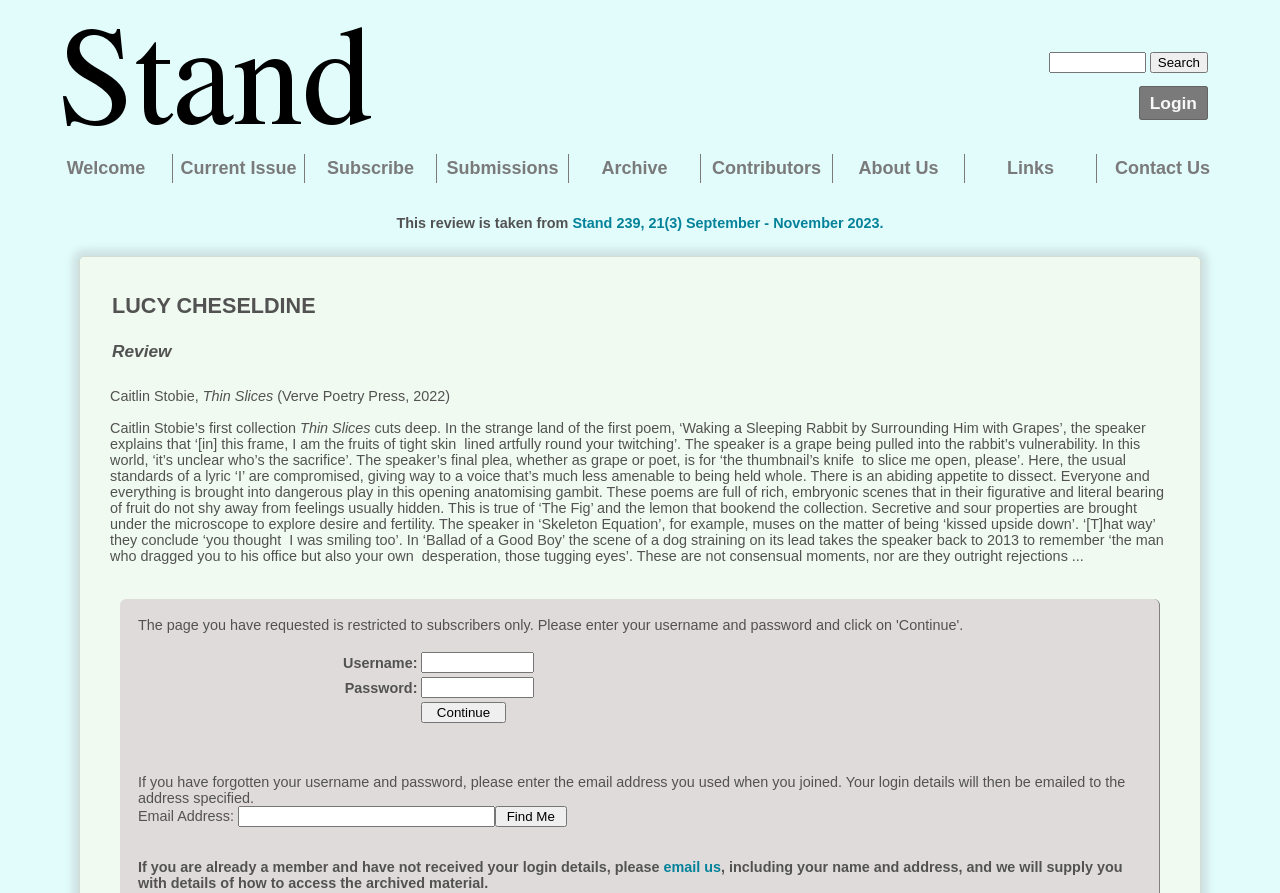Locate the bounding box coordinates of the element that should be clicked to fulfill the instruction: "Login to the website".

[0.89, 0.096, 0.944, 0.134]